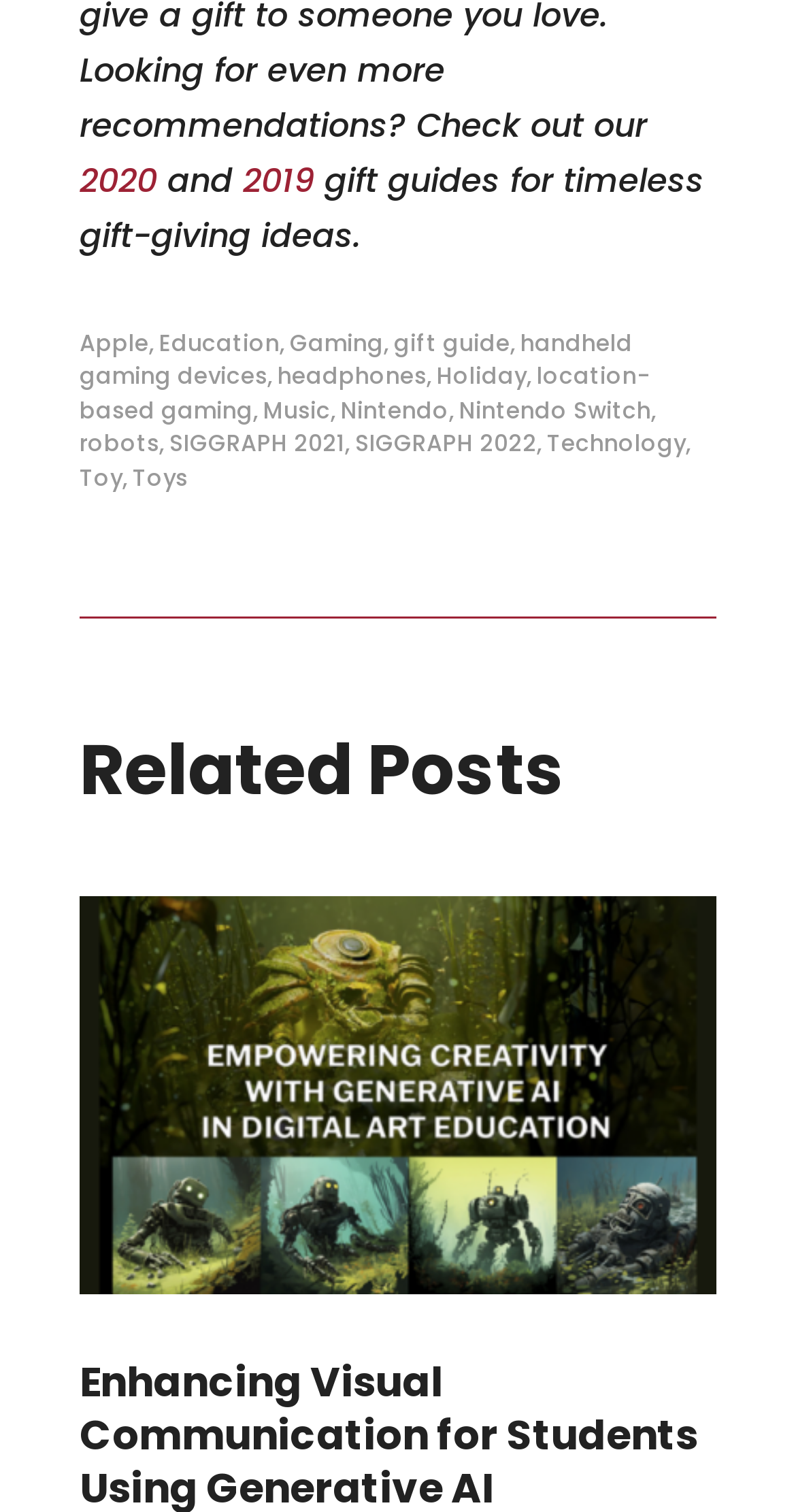What is the first year mentioned on the webpage?
Please give a detailed and thorough answer to the question, covering all relevant points.

The first year mentioned on the webpage is 2020, which is a link element located at the top of the page with a bounding box coordinate of [0.1, 0.104, 0.197, 0.135].